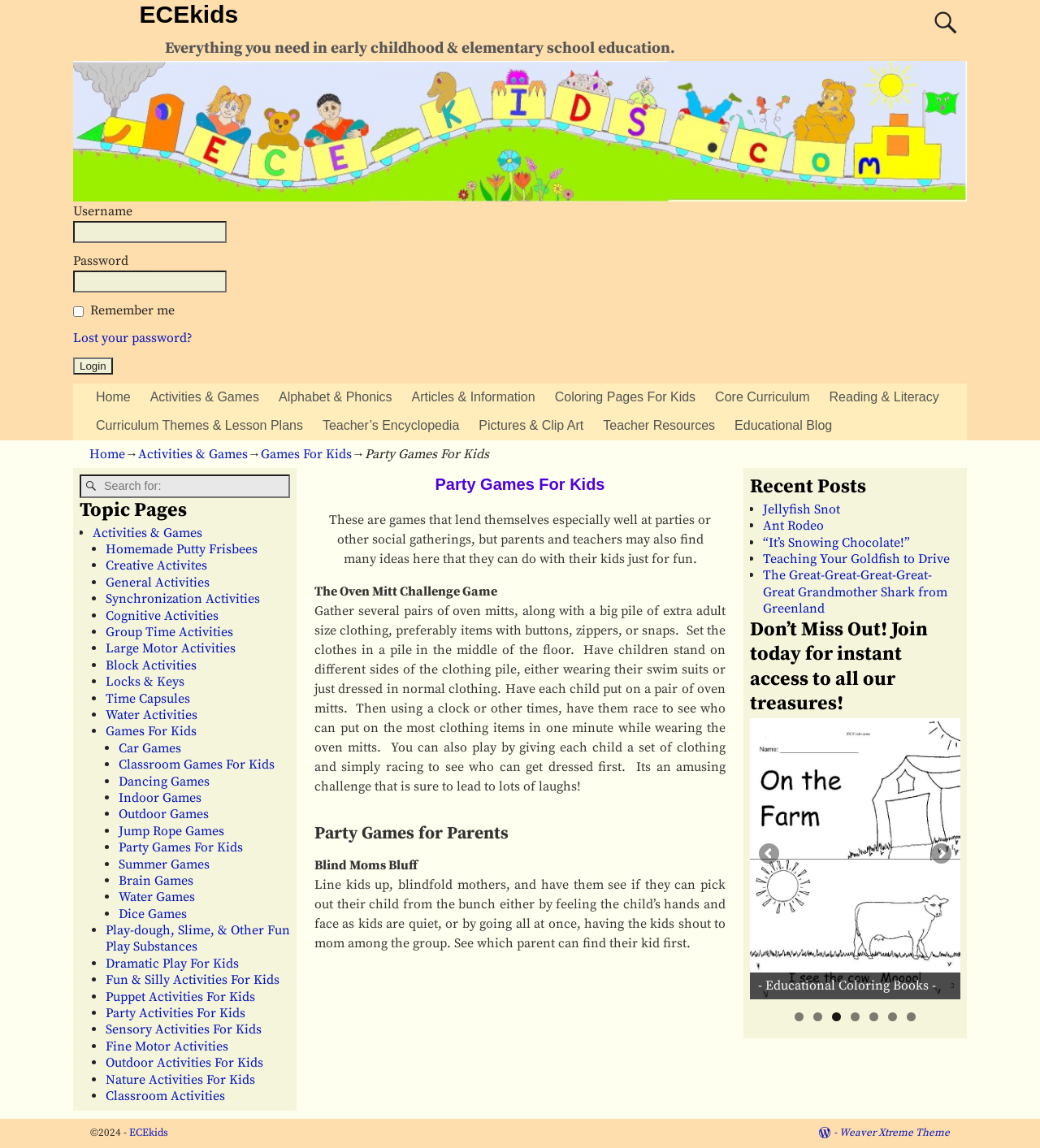What type of activities are listed under the Topic Pages section?
Please answer the question as detailed as possible based on the image.

The Topic Pages section lists various activities for kids, including activities and games, homemade putty frisbees, creative activities, general activities, synchronization activities, cognitive activities, group time activities, large motor activities, block activities, locks and keys, time capsules, water activities, games for kids, car games, and classroom games for kids.